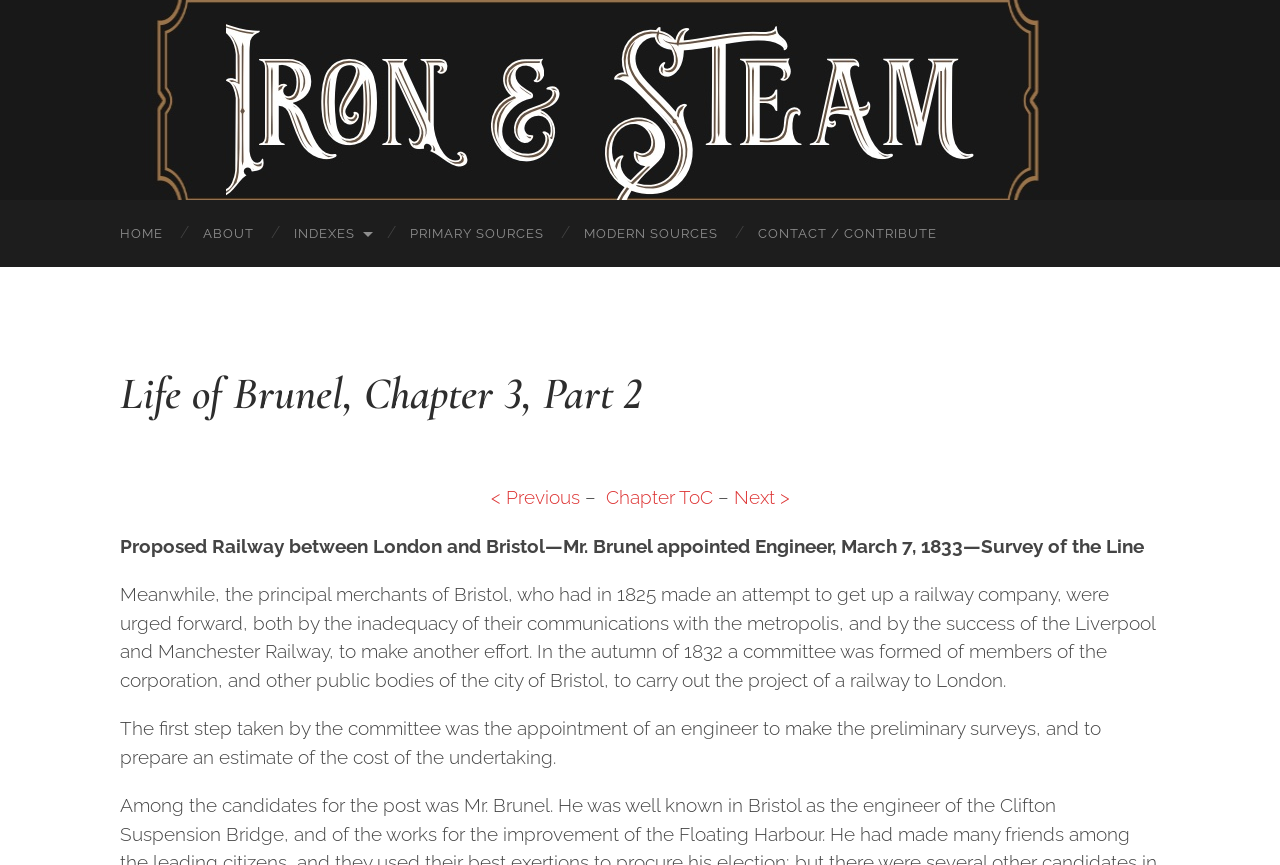What is the purpose of the committee formed in 1832?
Answer the question with a single word or phrase derived from the image.

To carry out the project of a railway to London